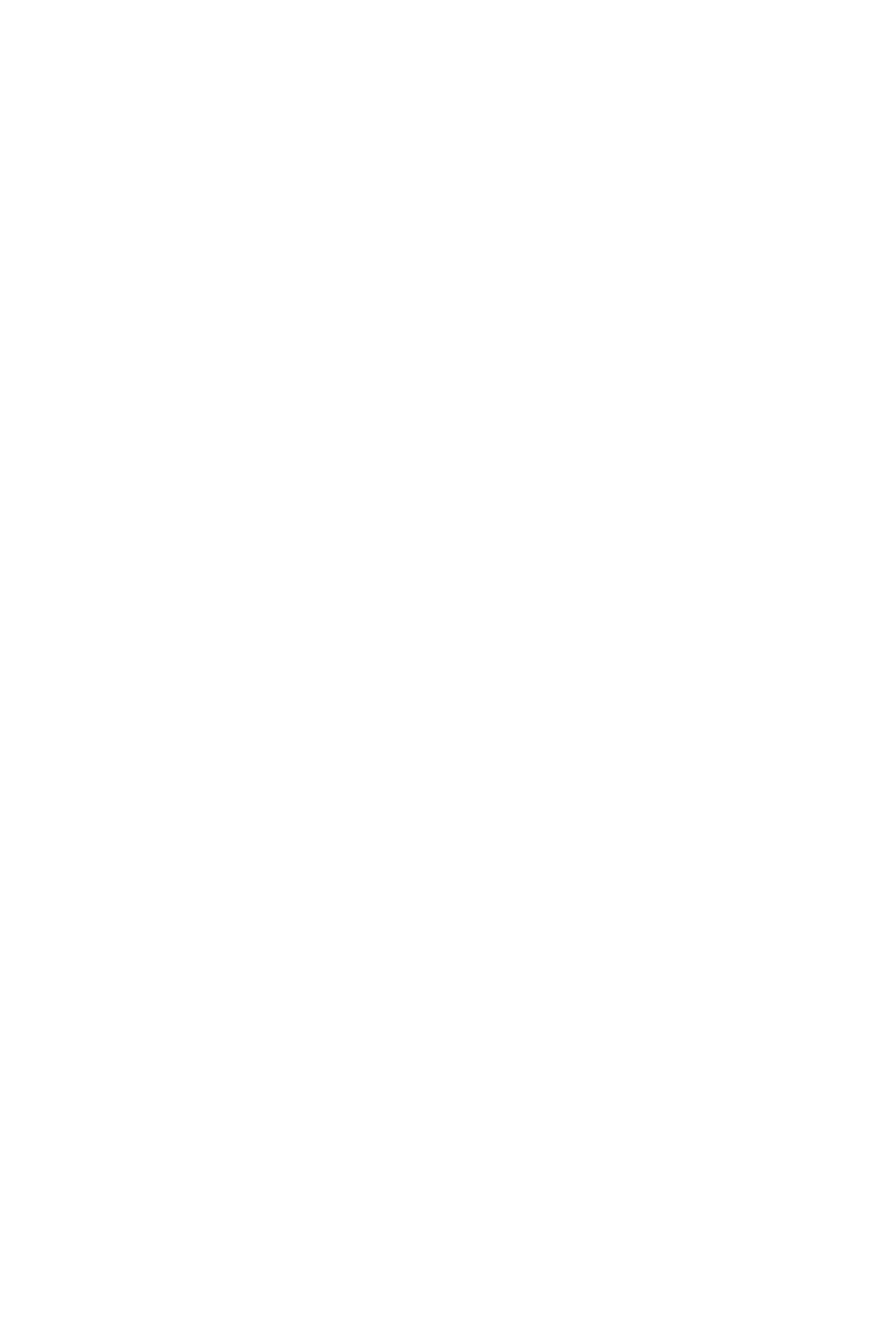Please identify the bounding box coordinates of the element that needs to be clicked to execute the following command: "Check Privacy". Provide the bounding box using four float numbers between 0 and 1, formatted as [left, top, right, bottom].

[0.212, 0.902, 0.333, 0.934]